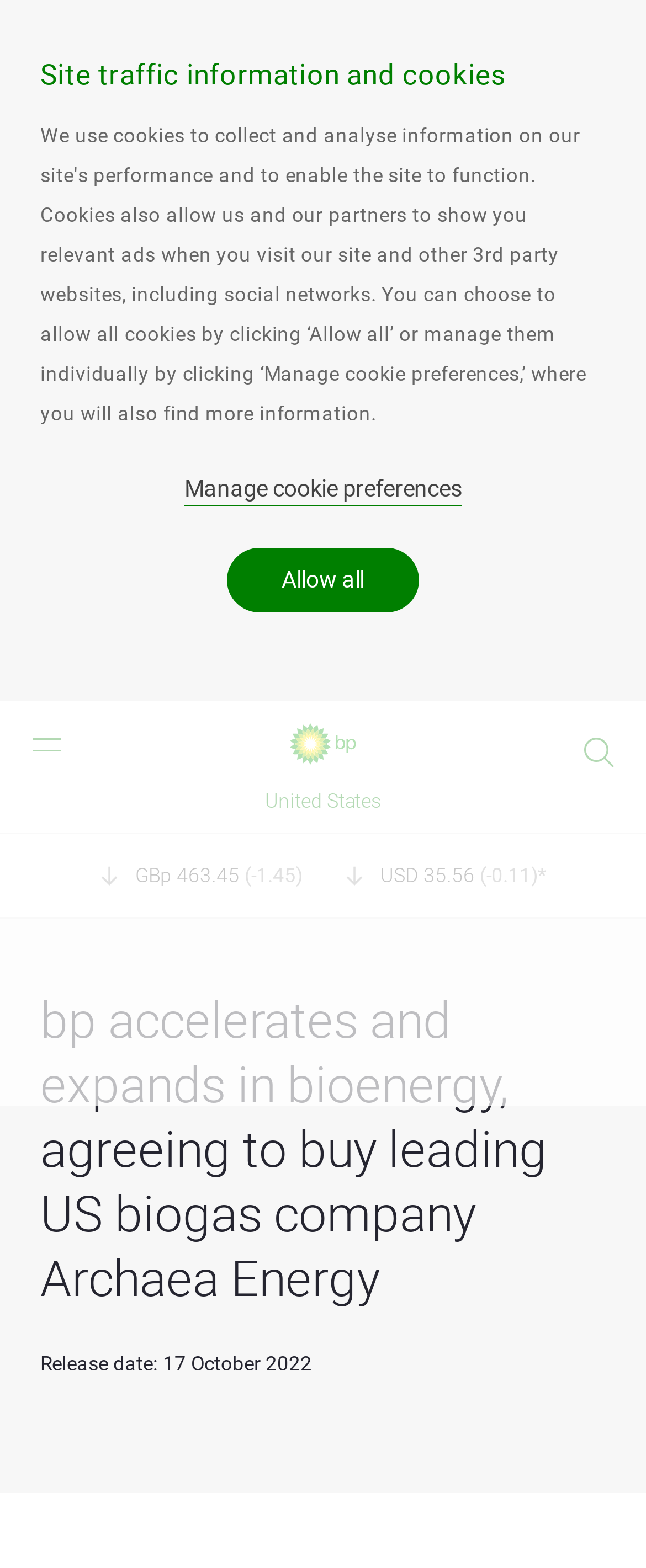Illustrate the webpage thoroughly, mentioning all important details.

The webpage is about bp America's news and insights, specifically an article titled "bp accelerates and expands in bioenergy, agreeing to buy leading US biogas company Archaea Energy". 

At the top of the page, there is a section with site traffic information and cookies, accompanied by a "Manage cookie preferences" link and an "Allow all" button. 

Below this section, there is a complementary area that spans the entire width of the page. Within this area, a BP logo is positioned on the left, with a link to the logo. To the right of the logo, there is a text indicating the location as "United States". 

Further down, there is a section displaying stock market information, with the stock price "463.45" and a change of "-1.45" in USD, as well as another stock price "35.56" with a change of "-0.11" in an unspecified currency. 

On the top right corner, there is a search bar with a button featuring a magnifying glass icon. 

The main content of the page is the news article, which is headed by a title that matches the meta description. Below the title, there is a release date of "17 October 2022".